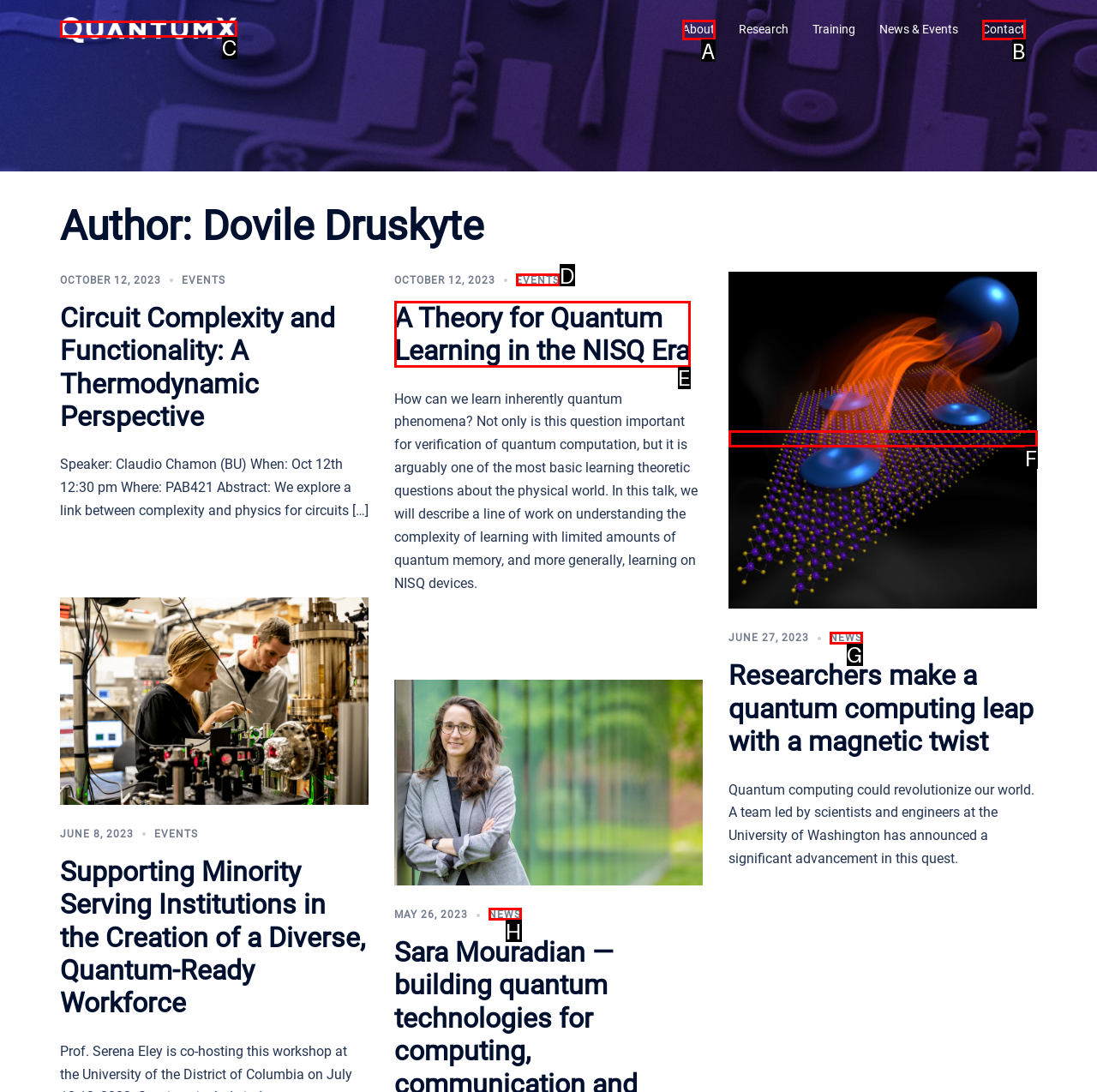Based on the description: title="UW QuantumX", identify the matching HTML element. Reply with the letter of the correct option directly.

C